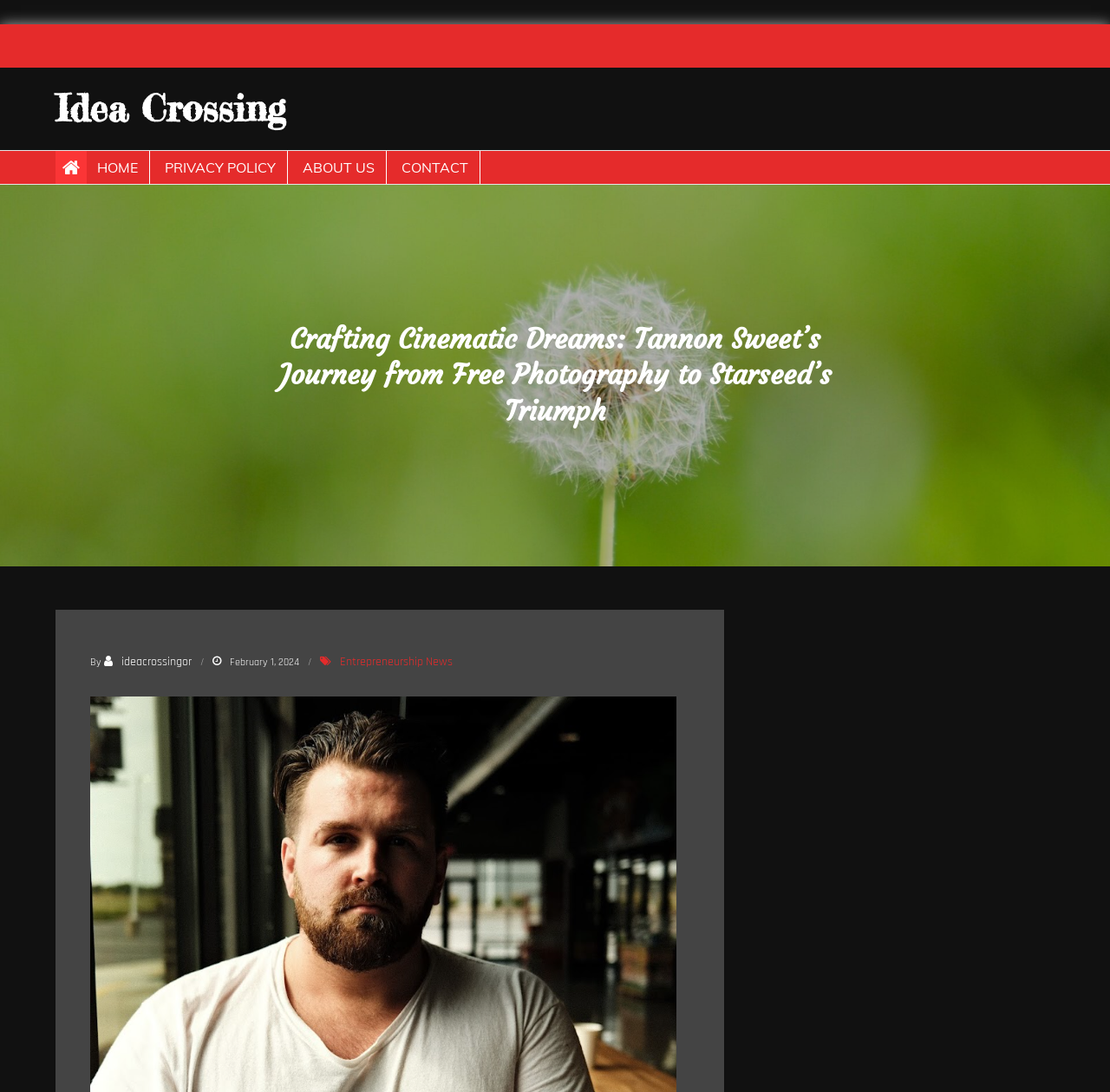What is the name of the creative force behind Starseed Productions?
Using the visual information, respond with a single word or phrase.

Tannon Sweet